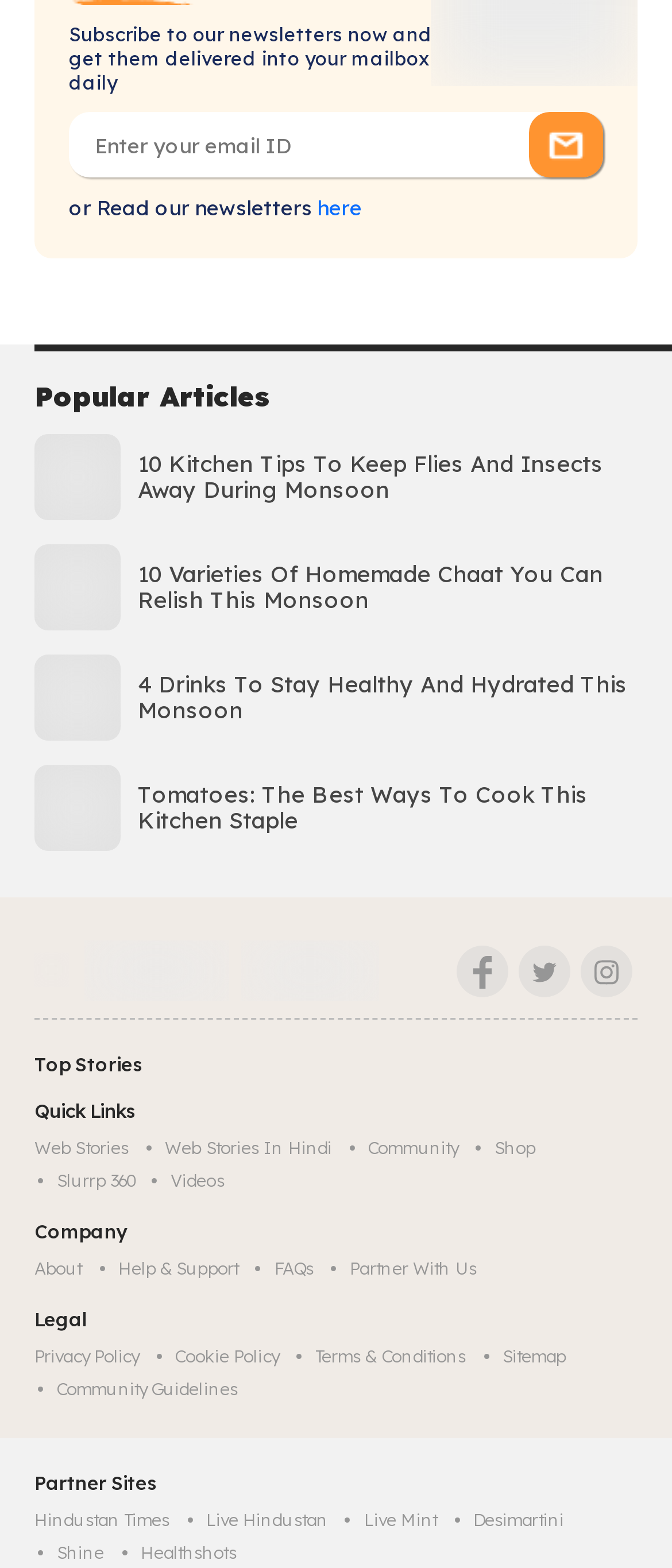Please identify the bounding box coordinates of the clickable region that I should interact with to perform the following instruction: "Subscribe to newsletters". The coordinates should be expressed as four float numbers between 0 and 1, i.e., [left, top, right, bottom].

[0.115, 0.077, 0.785, 0.109]